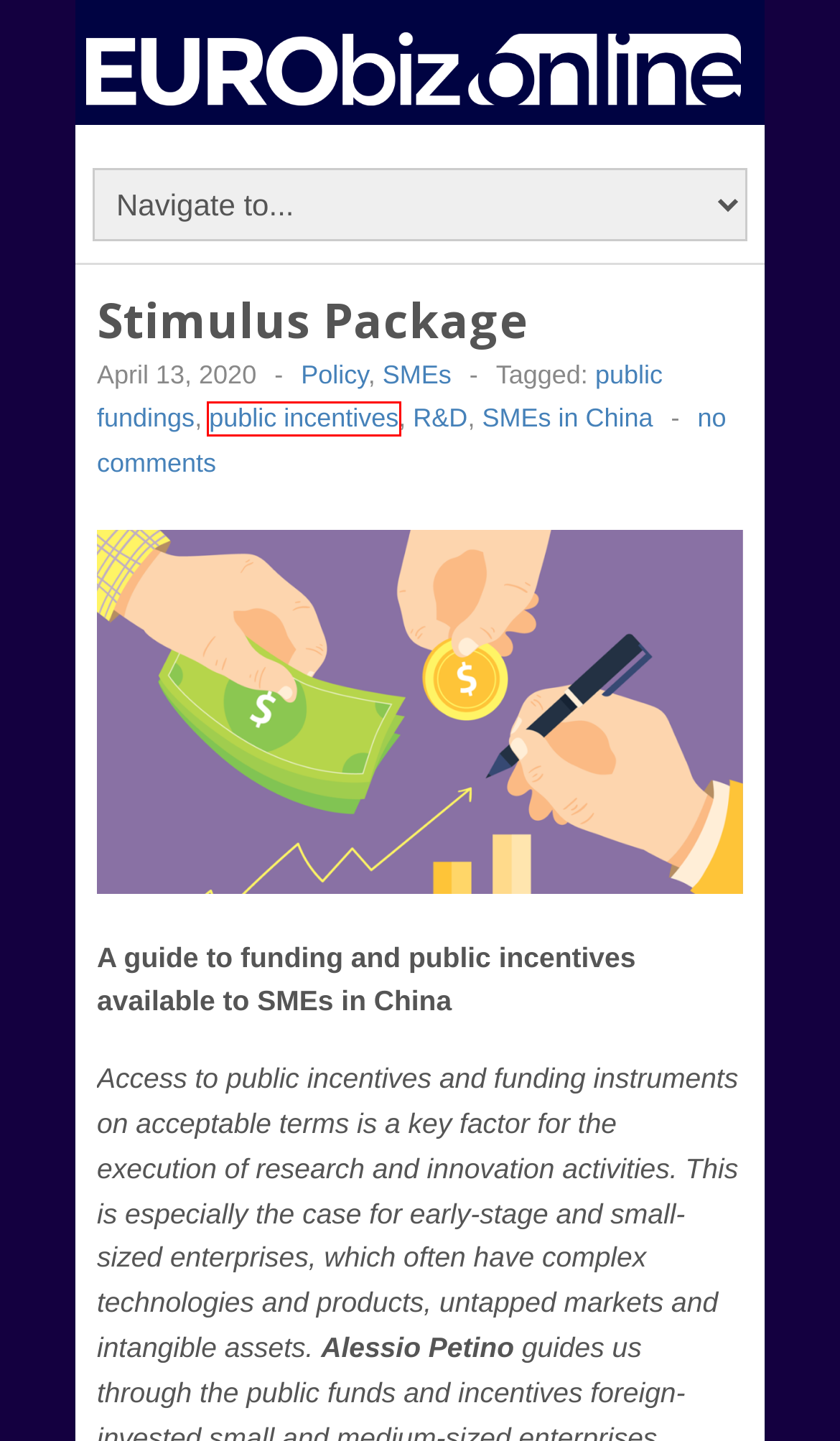Review the screenshot of a webpage that includes a red bounding box. Choose the webpage description that best matches the new webpage displayed after clicking the element within the bounding box. Here are the candidates:
A. SMEs in China Archives - EURObizEURObiz
B. Policy Archives - EURObizEURObiz
C. public incentives Archives - EURObizEURObiz
D. intellectual property Archives - EURObizEURObiz
E. public fundings Archives - EURObizEURObiz
F. EURObiz - The magazine for European Union businesses operating in ChinaEURObiz
G. R&D Archives - EURObizEURObiz
H. SMEs Archives - EURObizEURObiz

C